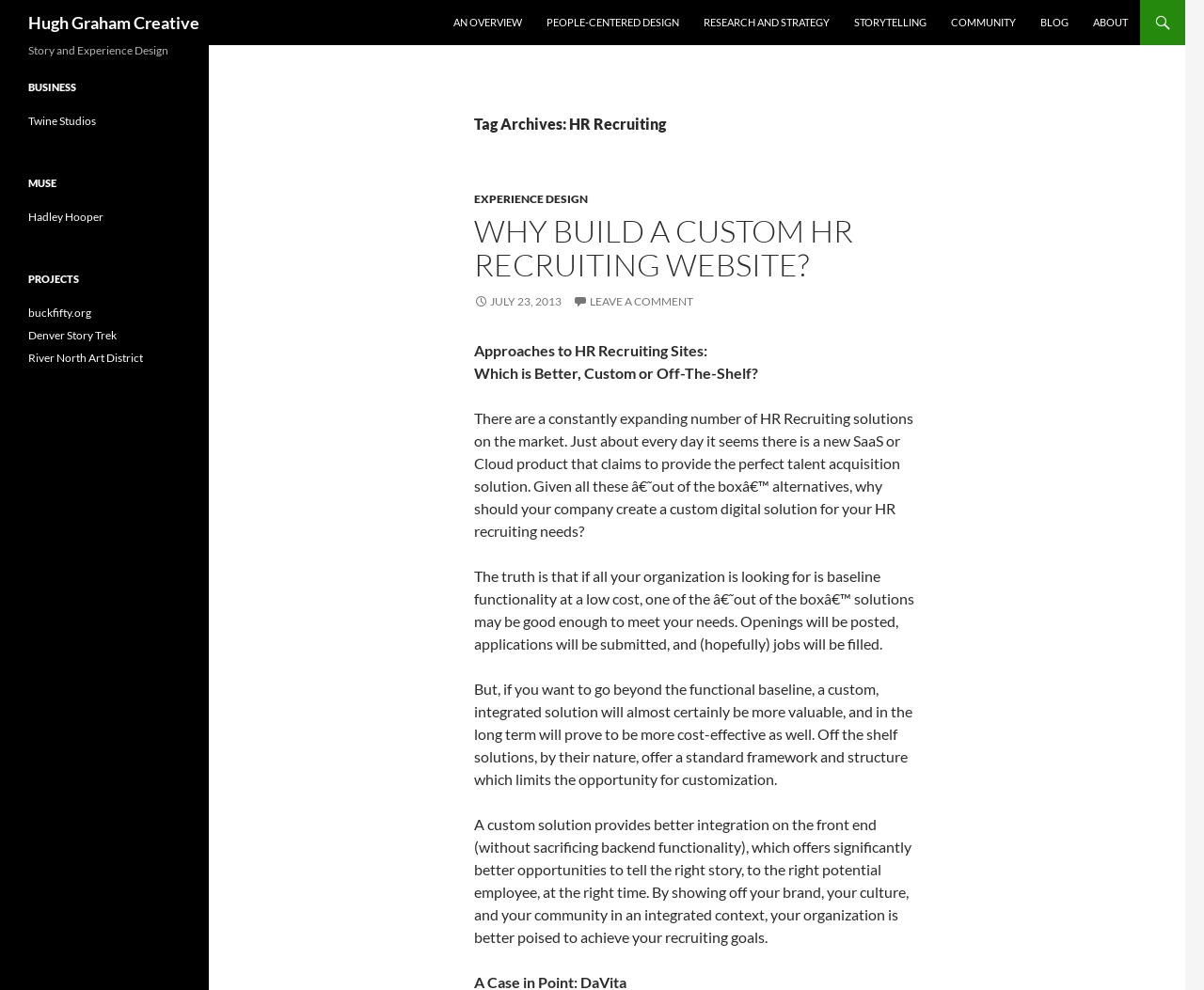Based on the image, please elaborate on the answer to the following question:
What is the benefit of a custom HR recruiting website in the long term?

According to the webpage, a custom HR recruiting website will prove to be more cost-effective in the long term, compared to off-the-shelf solutions, which only provide baseline functionality.